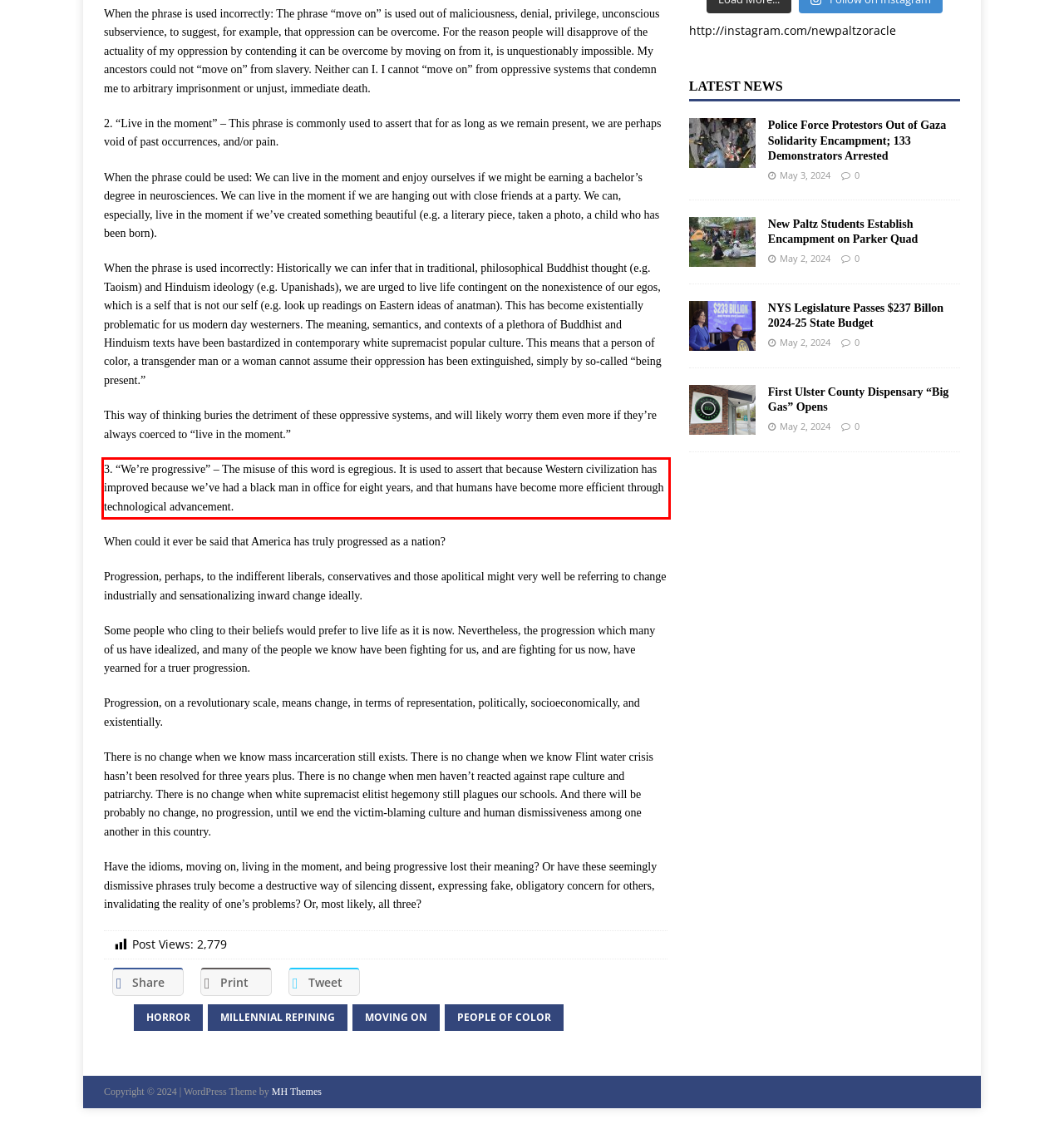View the screenshot of the webpage and identify the UI element surrounded by a red bounding box. Extract the text contained within this red bounding box.

3. “We’re progressive” – The misuse of this word is egregious. It is used to assert that because Western civilization has improved because we’ve had a black man in office for eight years, and that humans have become more efficient through technological advancement.